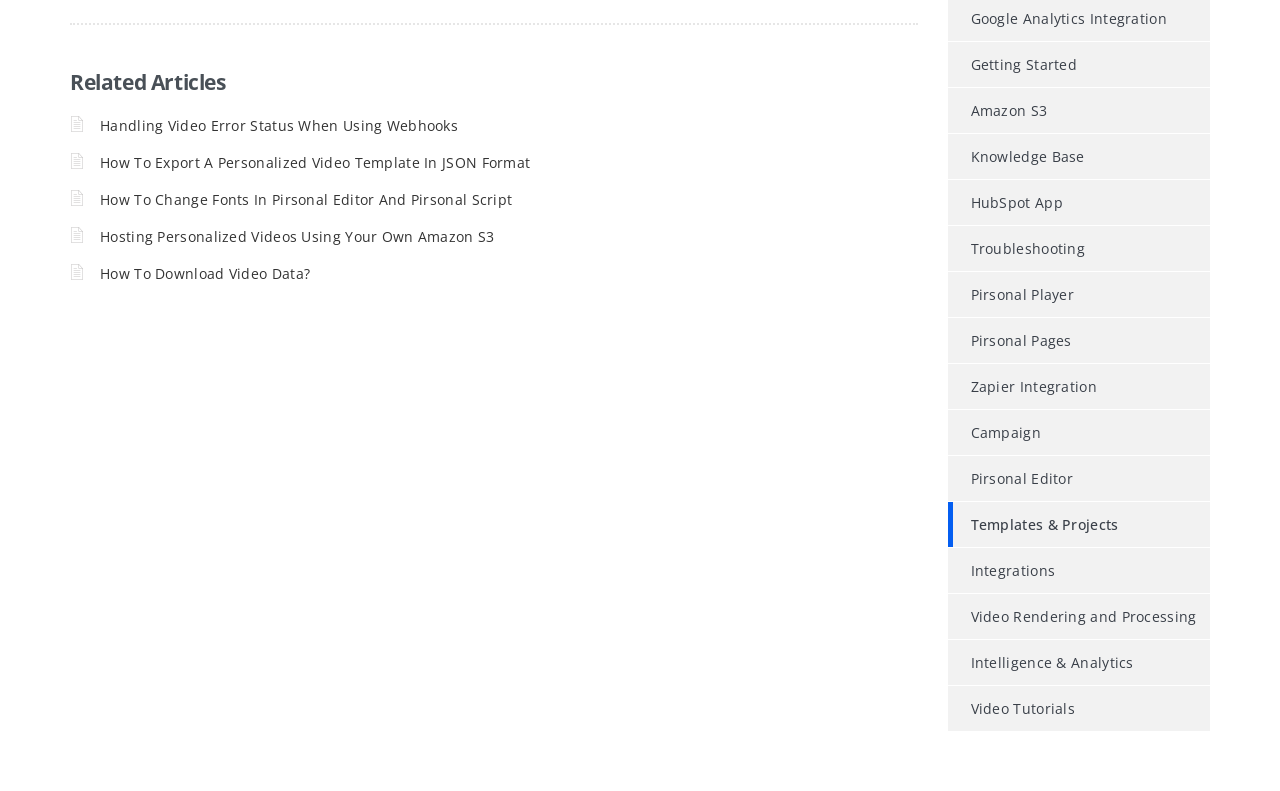Pinpoint the bounding box coordinates of the element you need to click to execute the following instruction: "Learn about handling video error status when using webhooks". The bounding box should be represented by four float numbers between 0 and 1, in the format [left, top, right, bottom].

[0.078, 0.147, 0.358, 0.171]